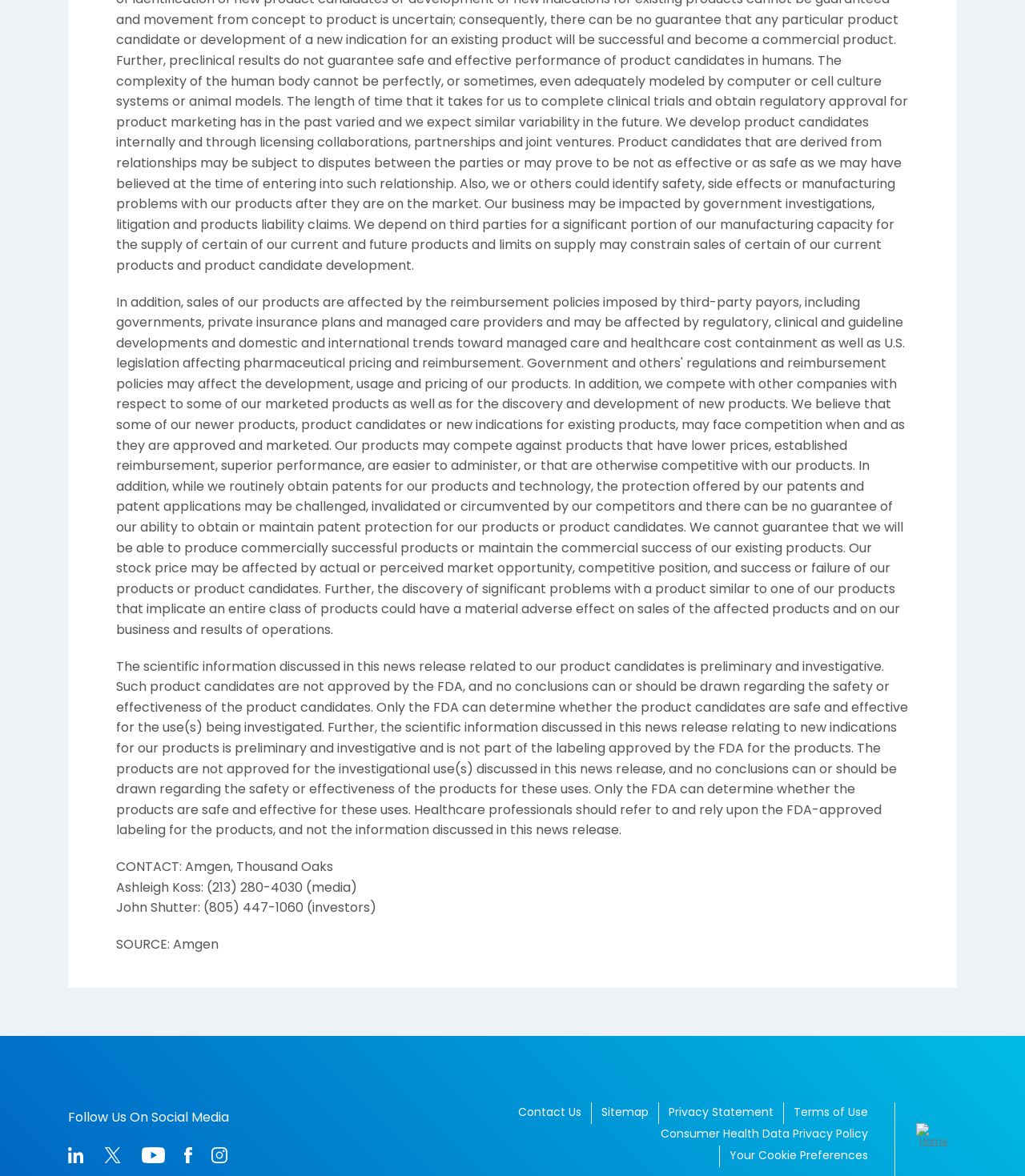What is the 'SOURCE' of the information on this page?
Give a detailed response to the question by analyzing the screenshot.

The 'SOURCE' section at the bottom of the page indicates that the information on this page comes from Amgen.